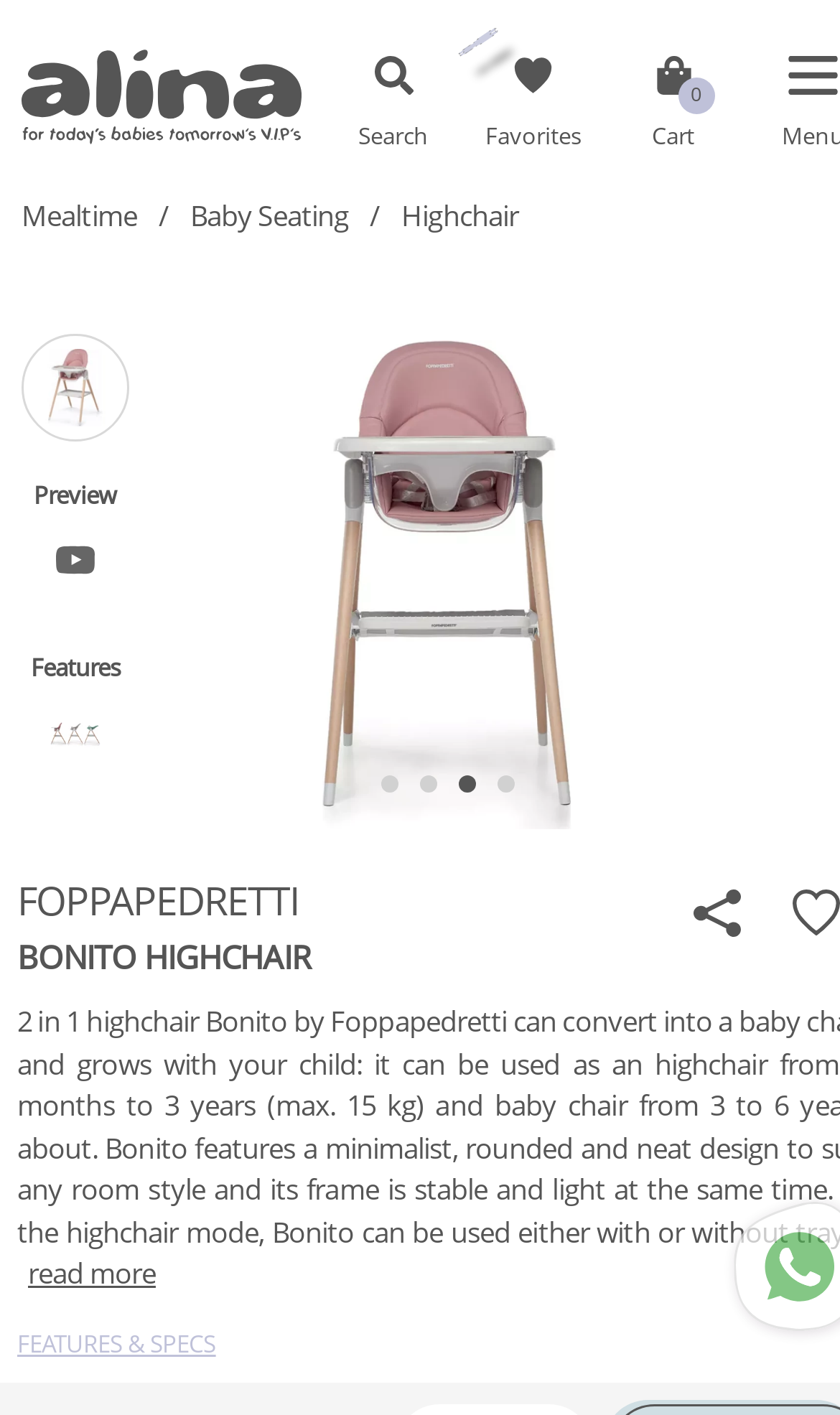Please identify the bounding box coordinates of the area that needs to be clicked to fulfill the following instruction: "click on the Favorites link."

[0.551, 0.039, 0.718, 0.109]